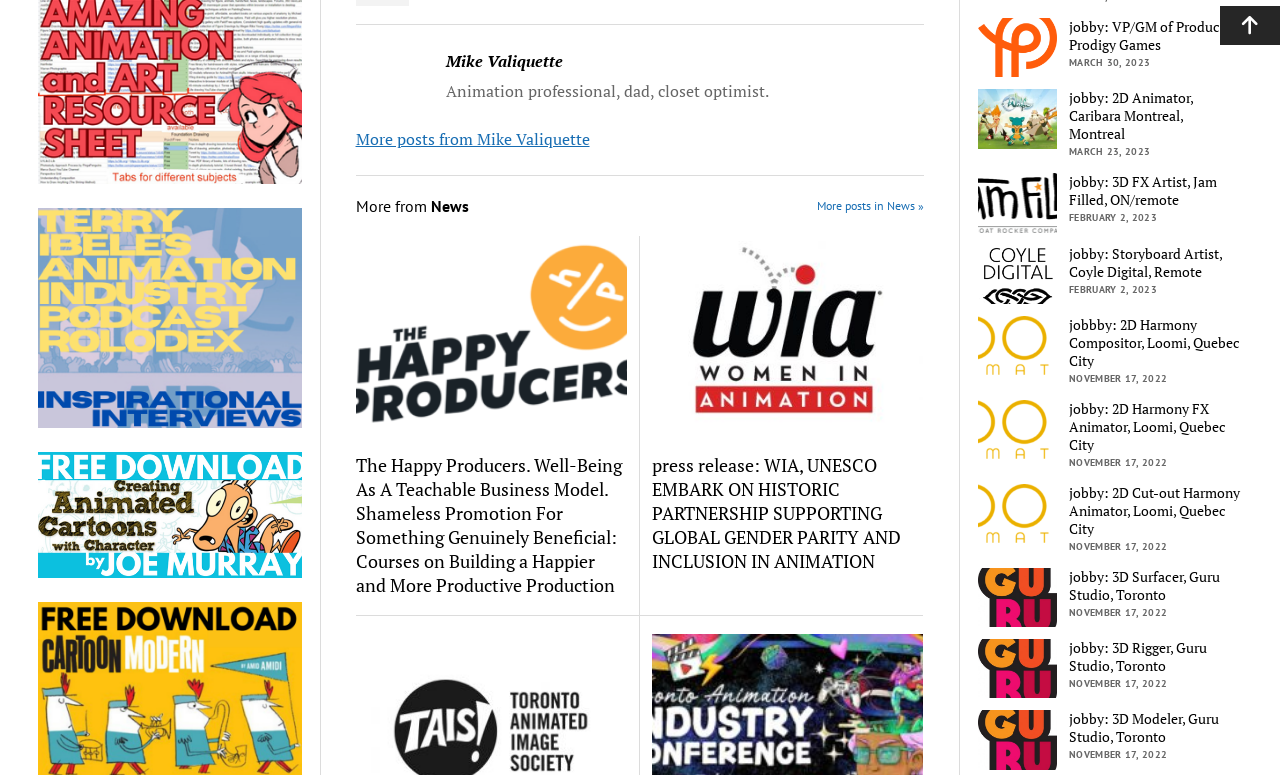Find and indicate the bounding box coordinates of the region you should select to follow the given instruction: "Read the article about well-being as a teachable business model".

[0.278, 0.585, 0.49, 0.771]